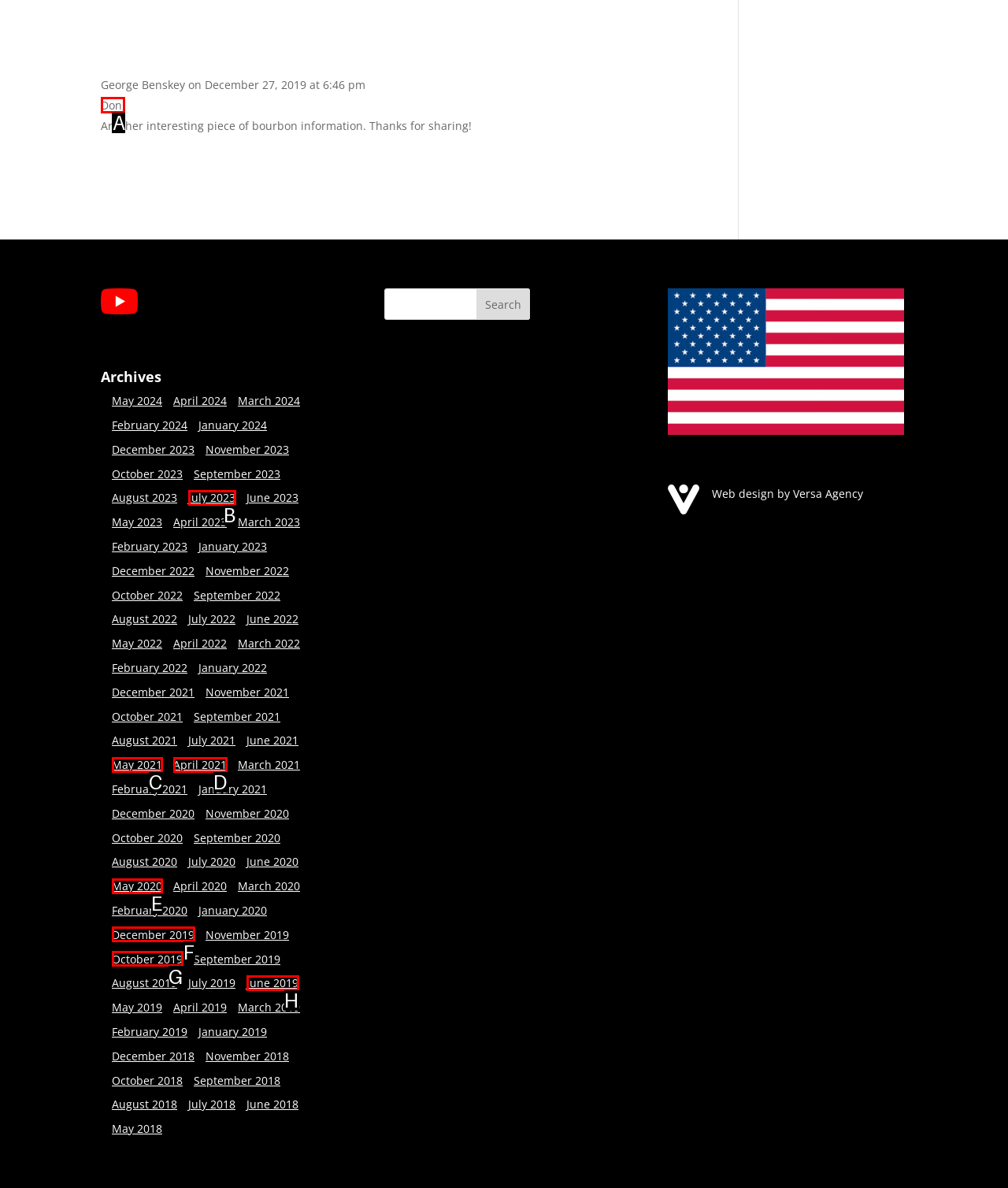Which lettered option should be clicked to perform the following task: Read the comment by Don
Respond with the letter of the appropriate option.

A